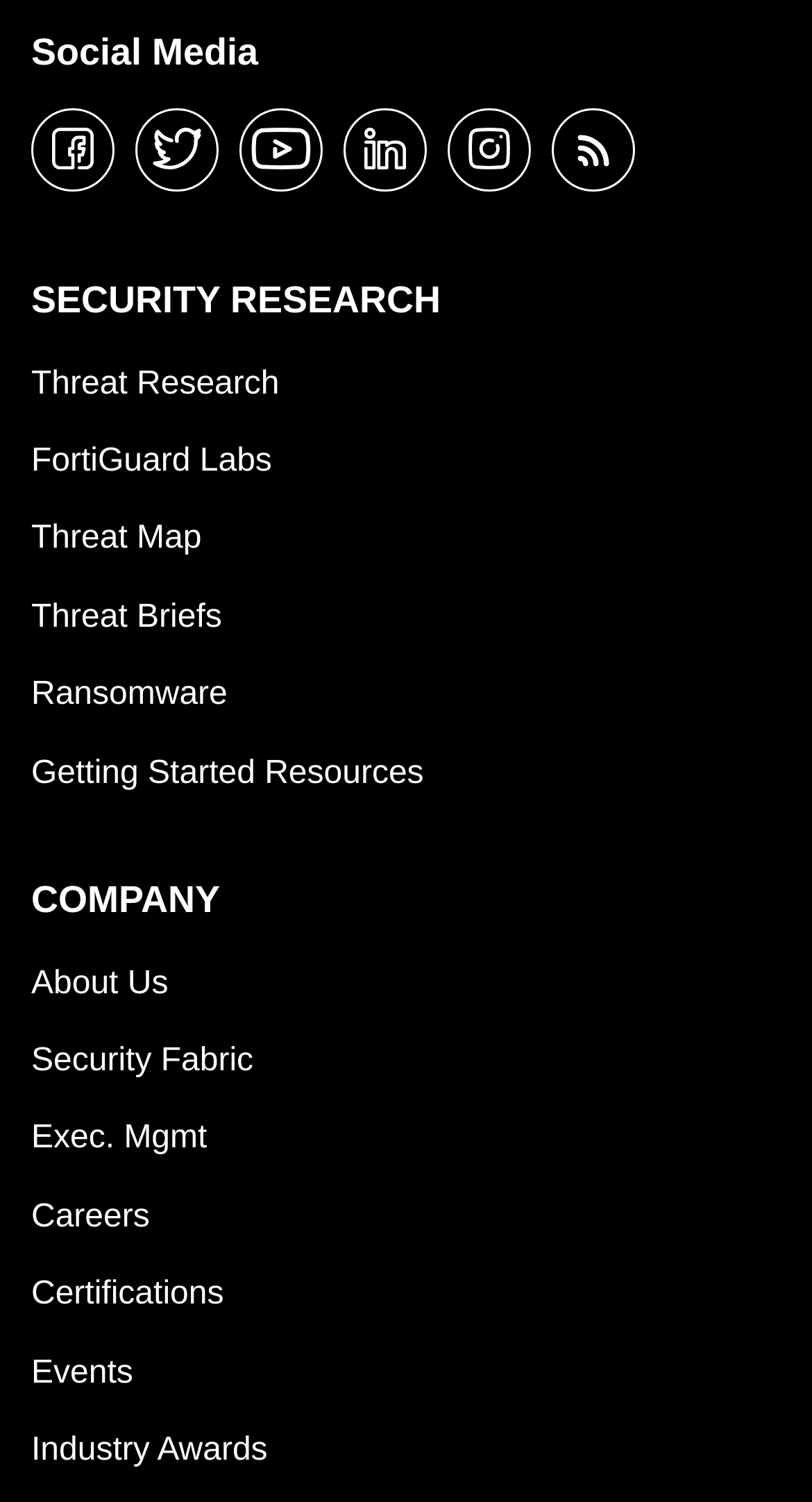Locate the bounding box coordinates of the clickable part needed for the task: "explore security fabric".

[0.038, 0.681, 0.312, 0.733]